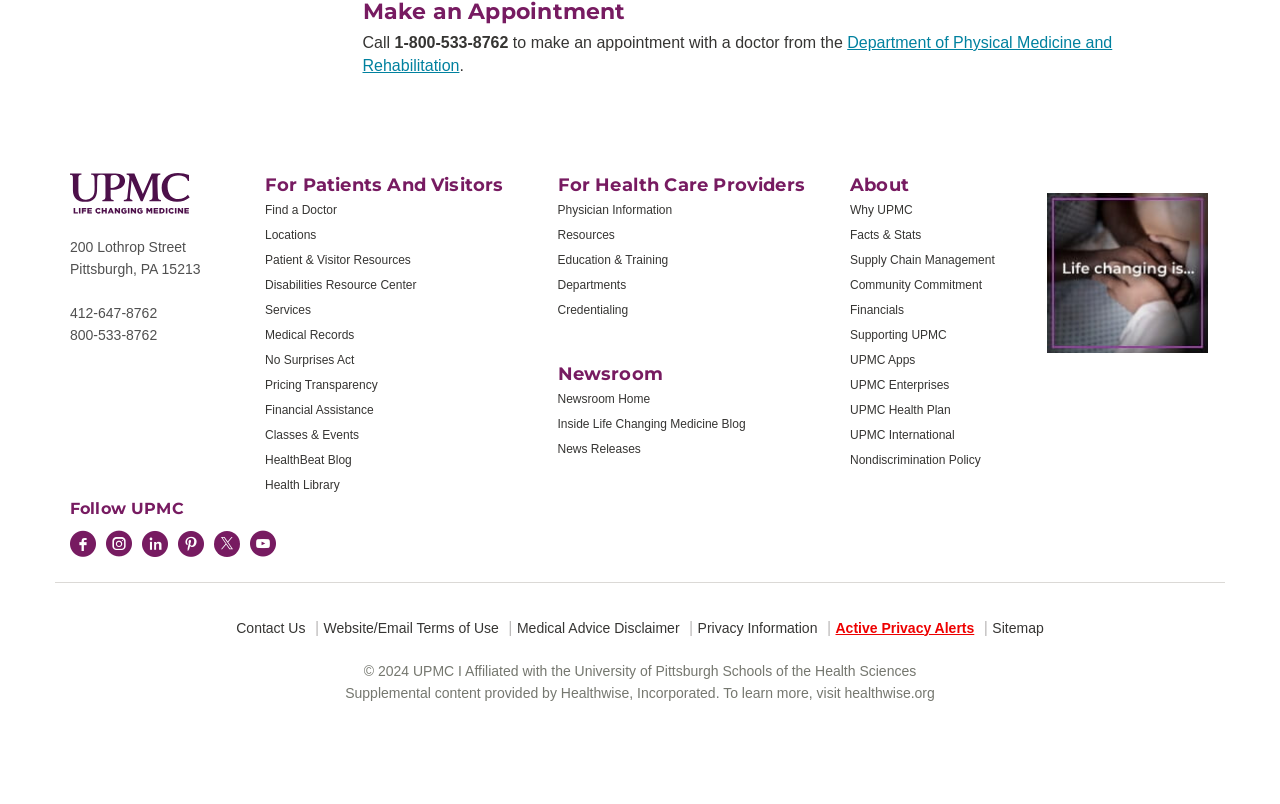What is the phone number to make an appointment?
Please provide a comprehensive answer based on the details in the screenshot.

The phone number to make an appointment can be found at the top of the webpage, next to the 'Call' text. It is 1-800-533-8762.